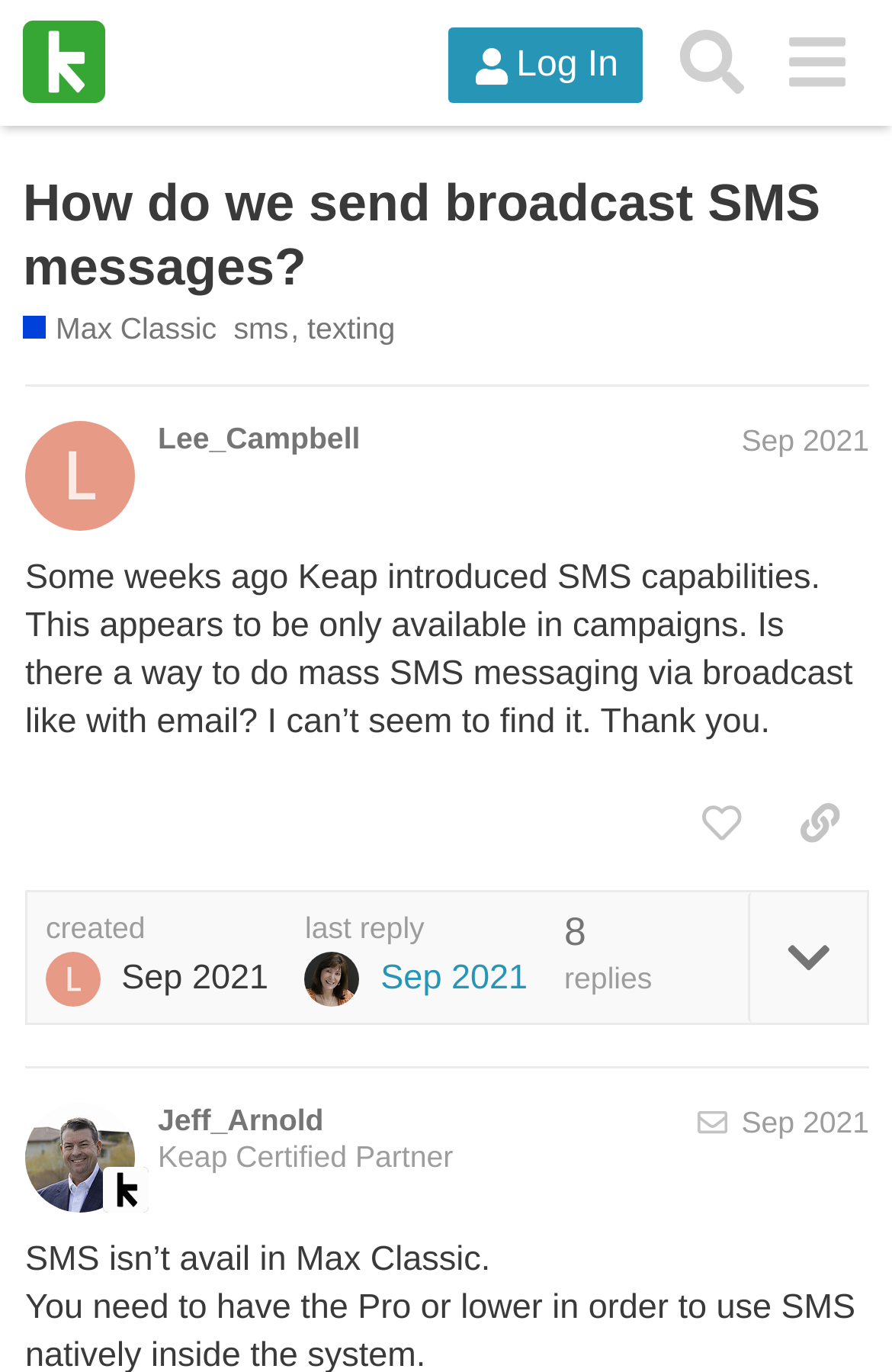Locate the bounding box coordinates of the area that needs to be clicked to fulfill the following instruction: "Like this post". The coordinates should be in the format of four float numbers between 0 and 1, namely [left, top, right, bottom].

[0.753, 0.569, 0.864, 0.633]